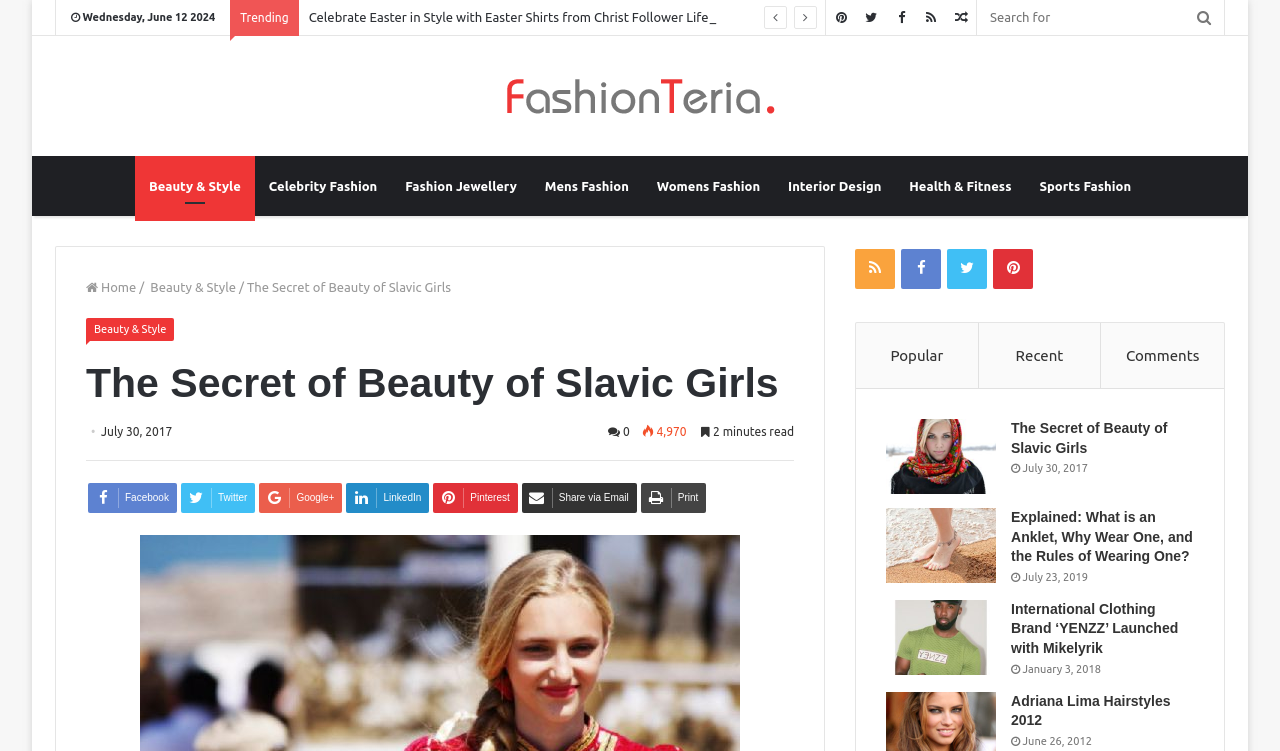What is the date of the post 'The Secret of Beauty of Slavic Girls'?
Respond to the question with a well-detailed and thorough answer.

I found the date by looking at the static text element 'July 30, 2017' which is located near the heading 'The Secret of Beauty of Slavic Girls'.